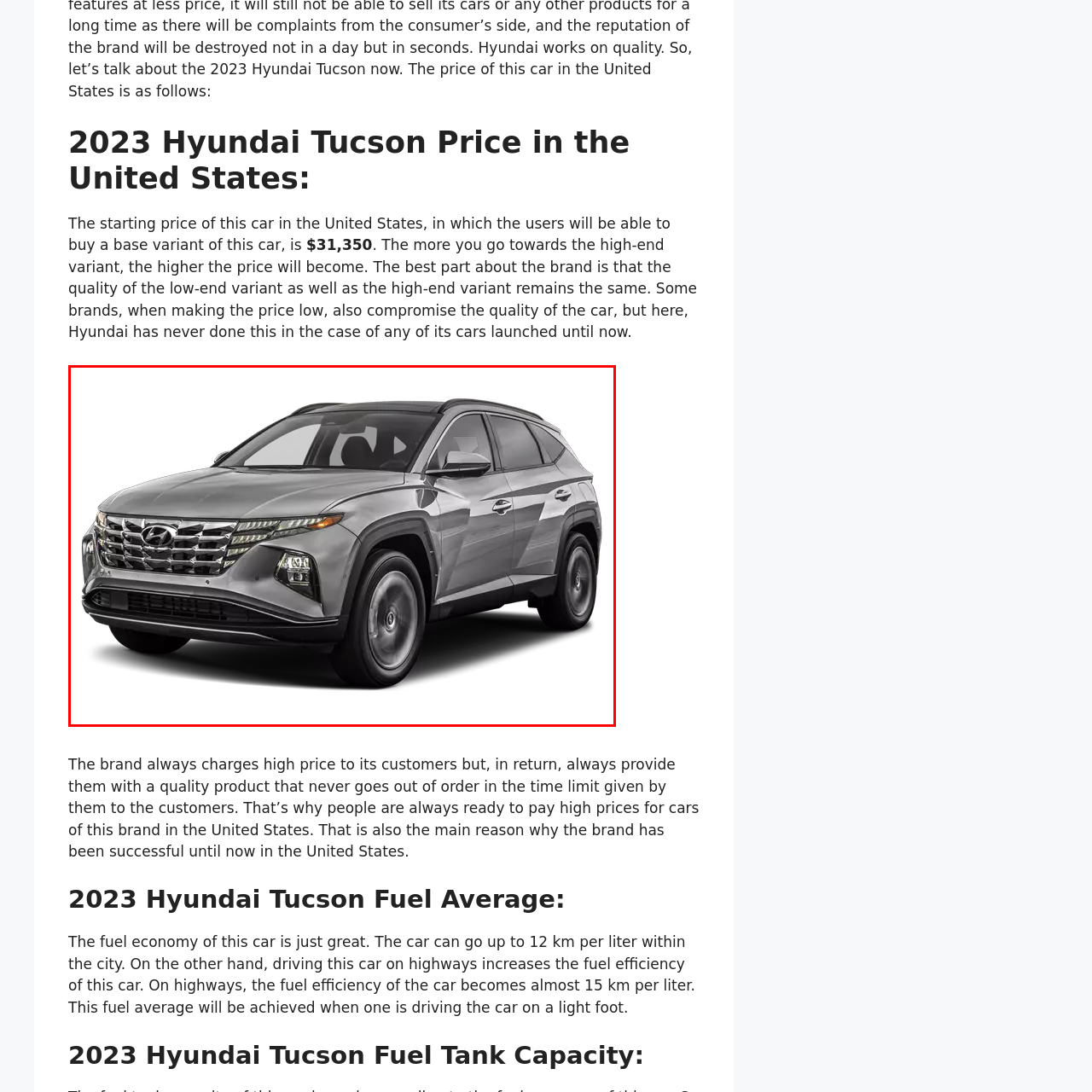View the image highlighted in red and provide one word or phrase: What is the material of the wheels in the 2023 Hyundai Tucson?

Alloy